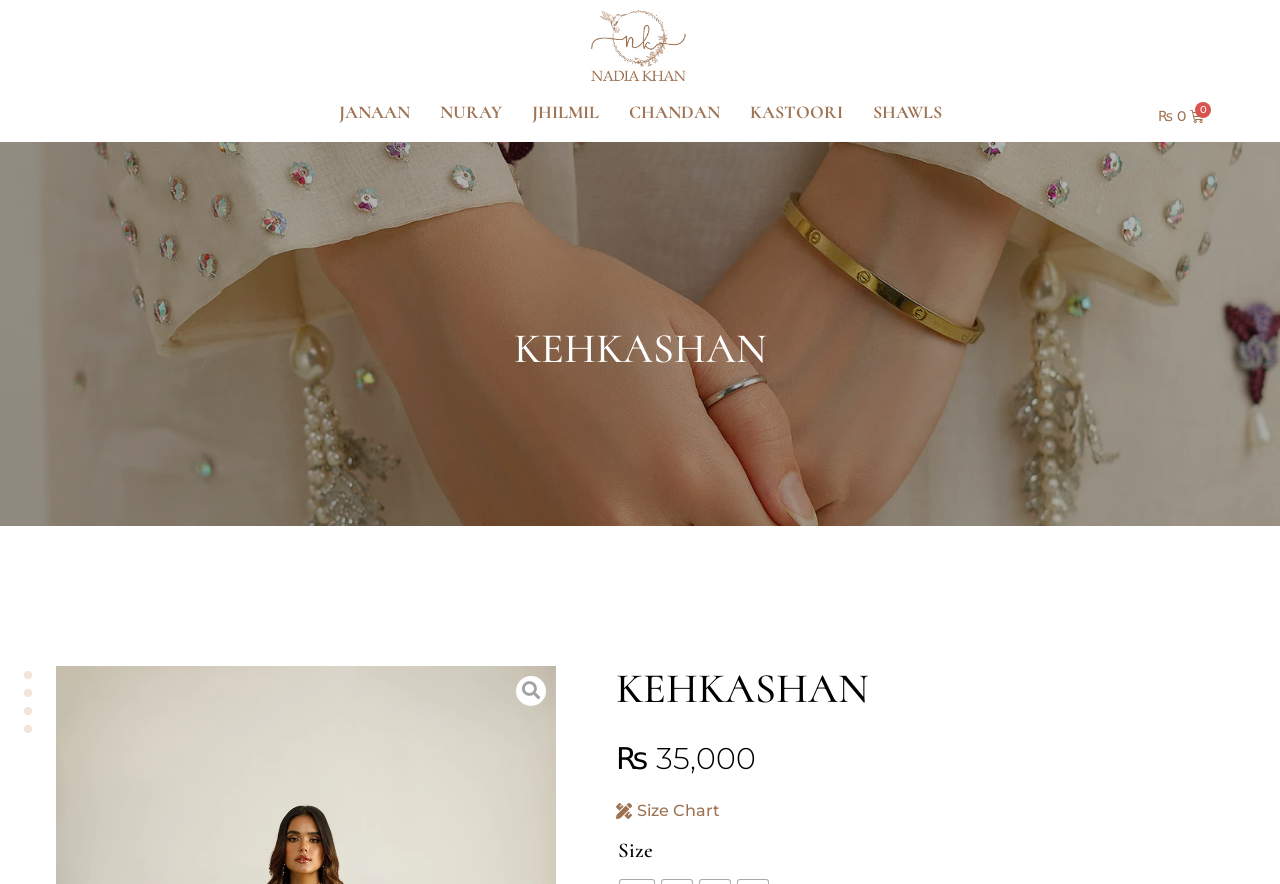Look at the image and write a detailed answer to the question: 
What is the price of the product?

The price of the product can be found in the StaticText element '₨35,000' which is located below the heading element 'KEHKASHAN'. This indicates that the price of the product is 35,000 Pakistani rupees.